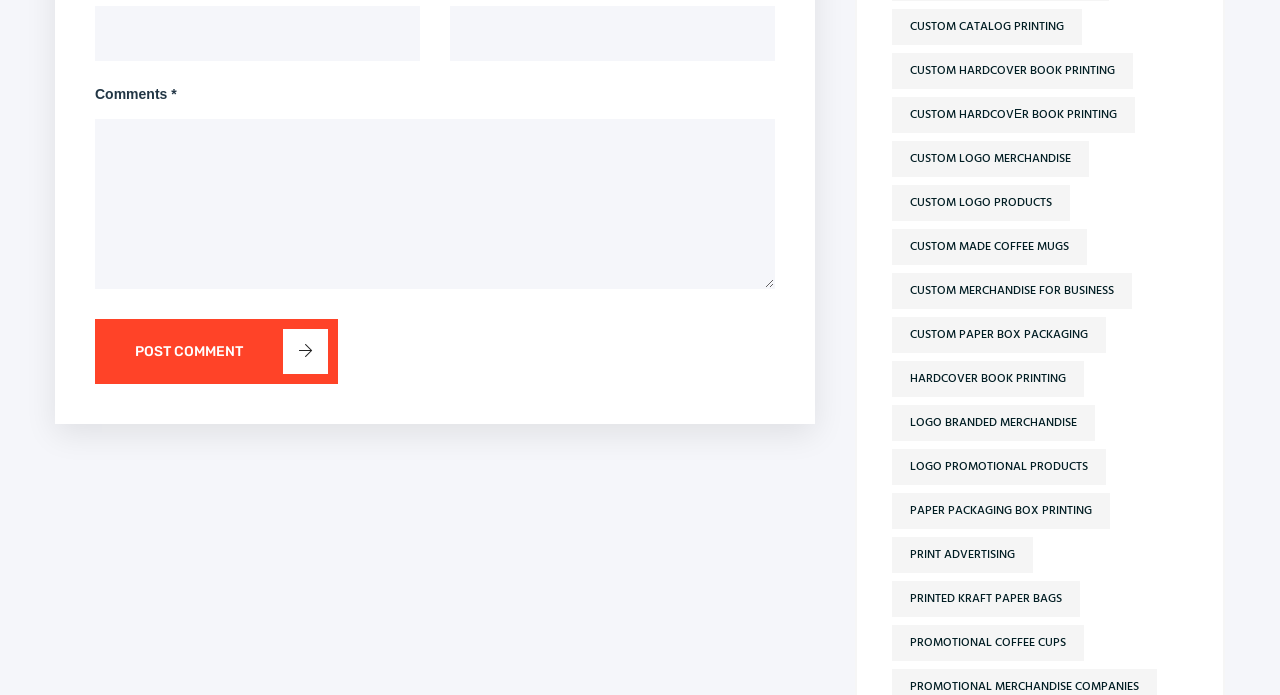Pinpoint the bounding box coordinates of the element you need to click to execute the following instruction: "View custom catalog printing". The bounding box should be represented by four float numbers between 0 and 1, in the format [left, top, right, bottom].

[0.697, 0.013, 0.845, 0.065]